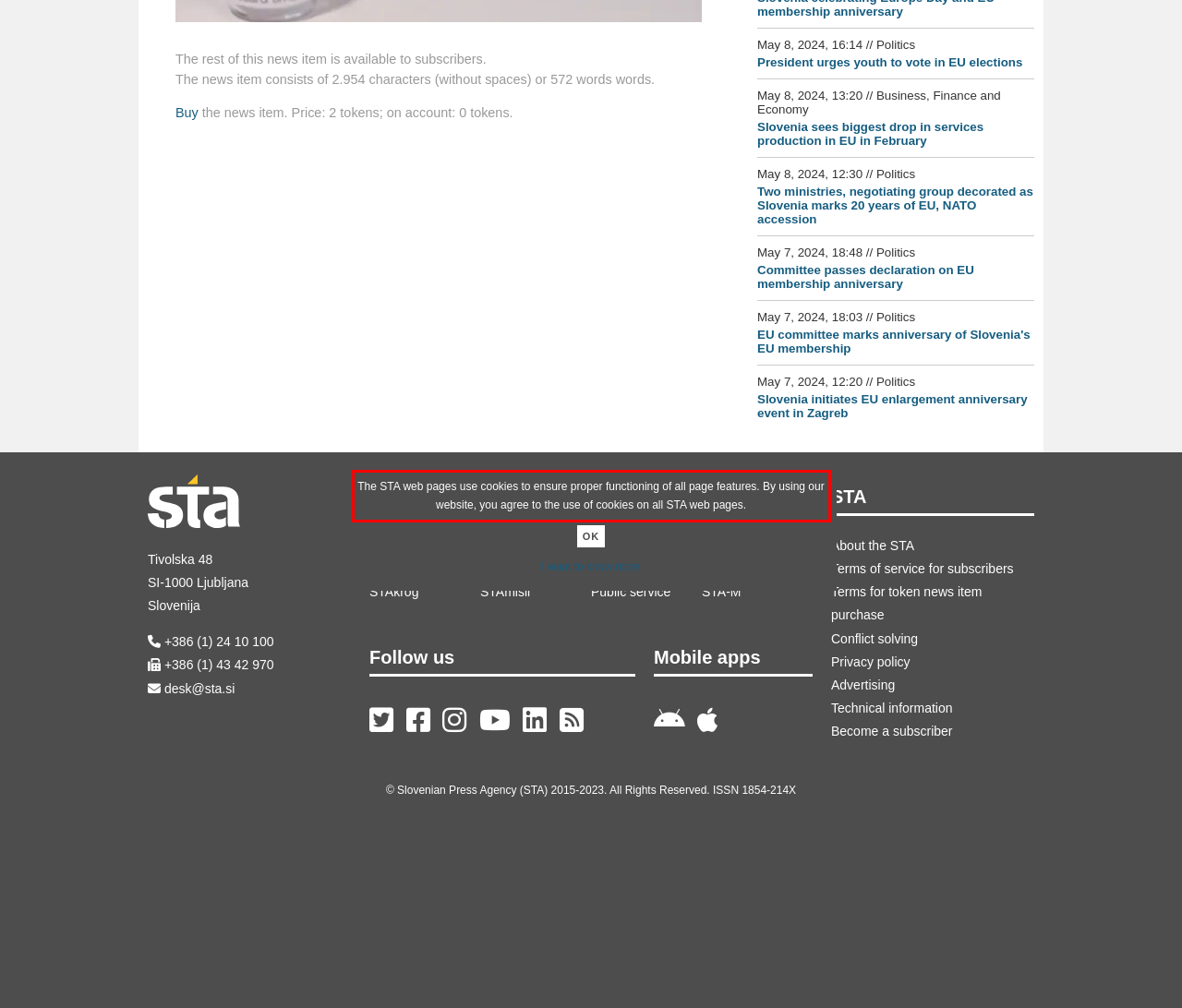Your task is to recognize and extract the text content from the UI element enclosed in the red bounding box on the webpage screenshot.

The STA web pages use cookies to ensure proper functioning of all page features. By using our website, you agree to the use of cookies on all STA web pages.